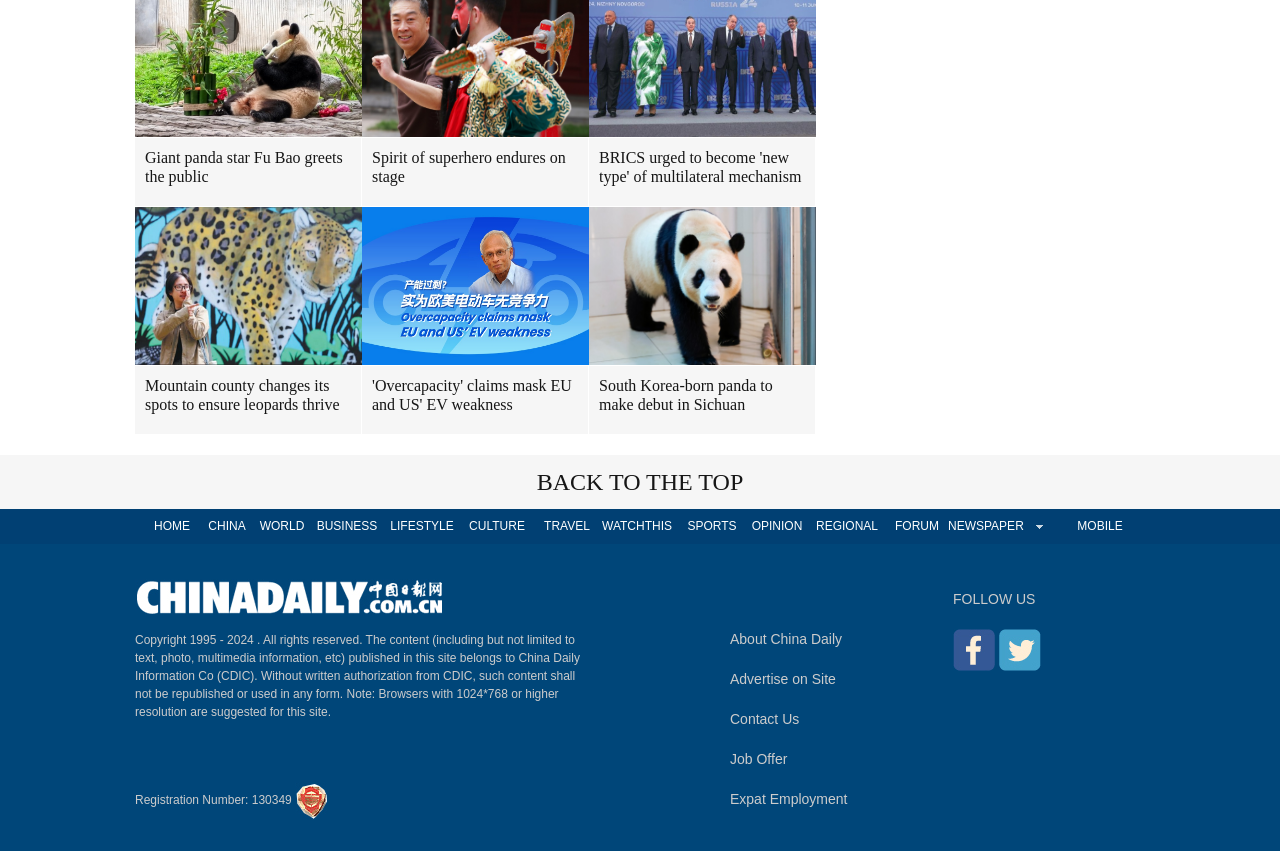Please specify the bounding box coordinates for the clickable region that will help you carry out the instruction: "View the image about Mountain county".

[0.105, 0.243, 0.283, 0.429]